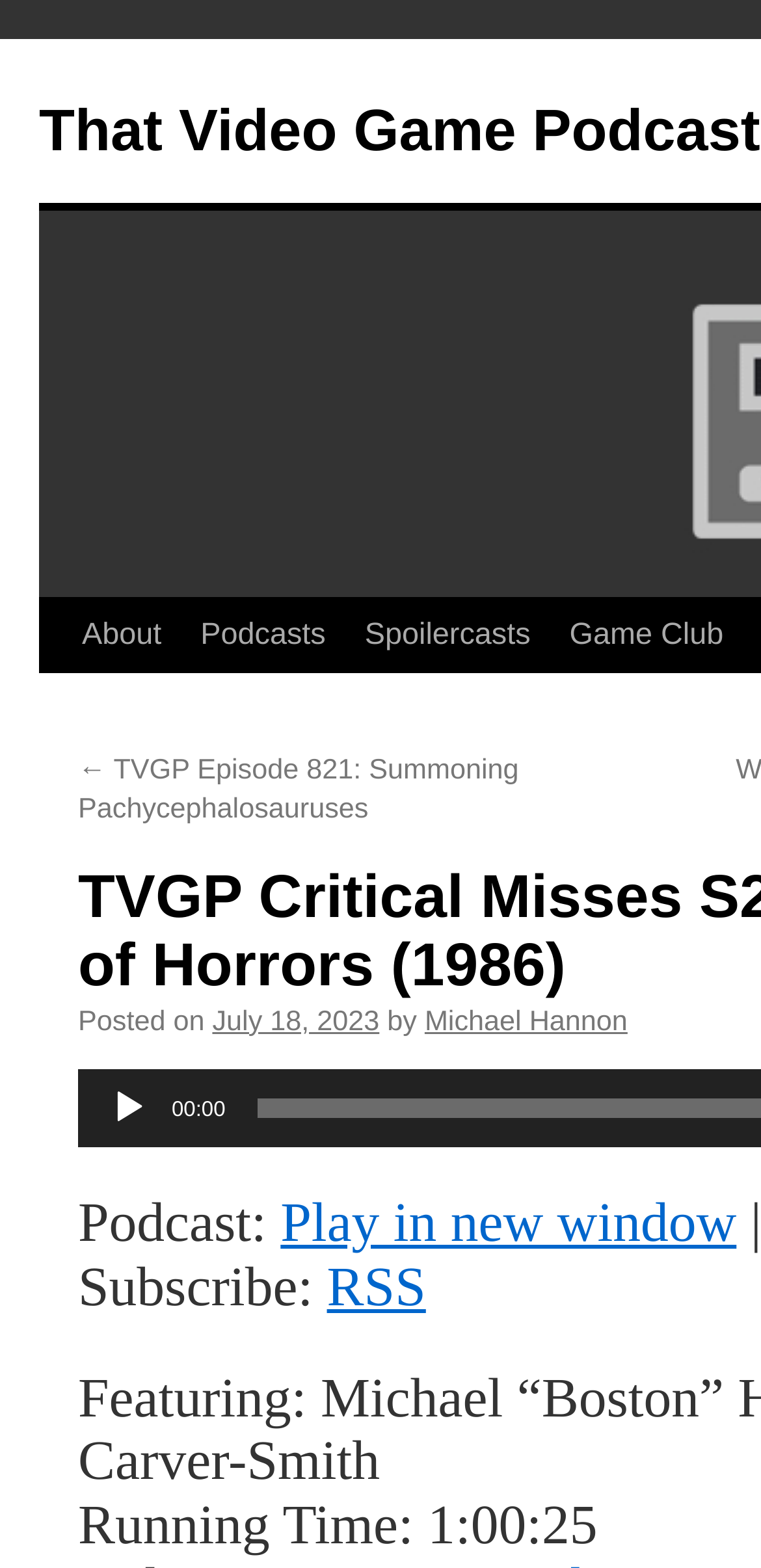Identify the bounding box coordinates of the part that should be clicked to carry out this instruction: "Skip to content".

[0.049, 0.381, 0.1, 0.523]